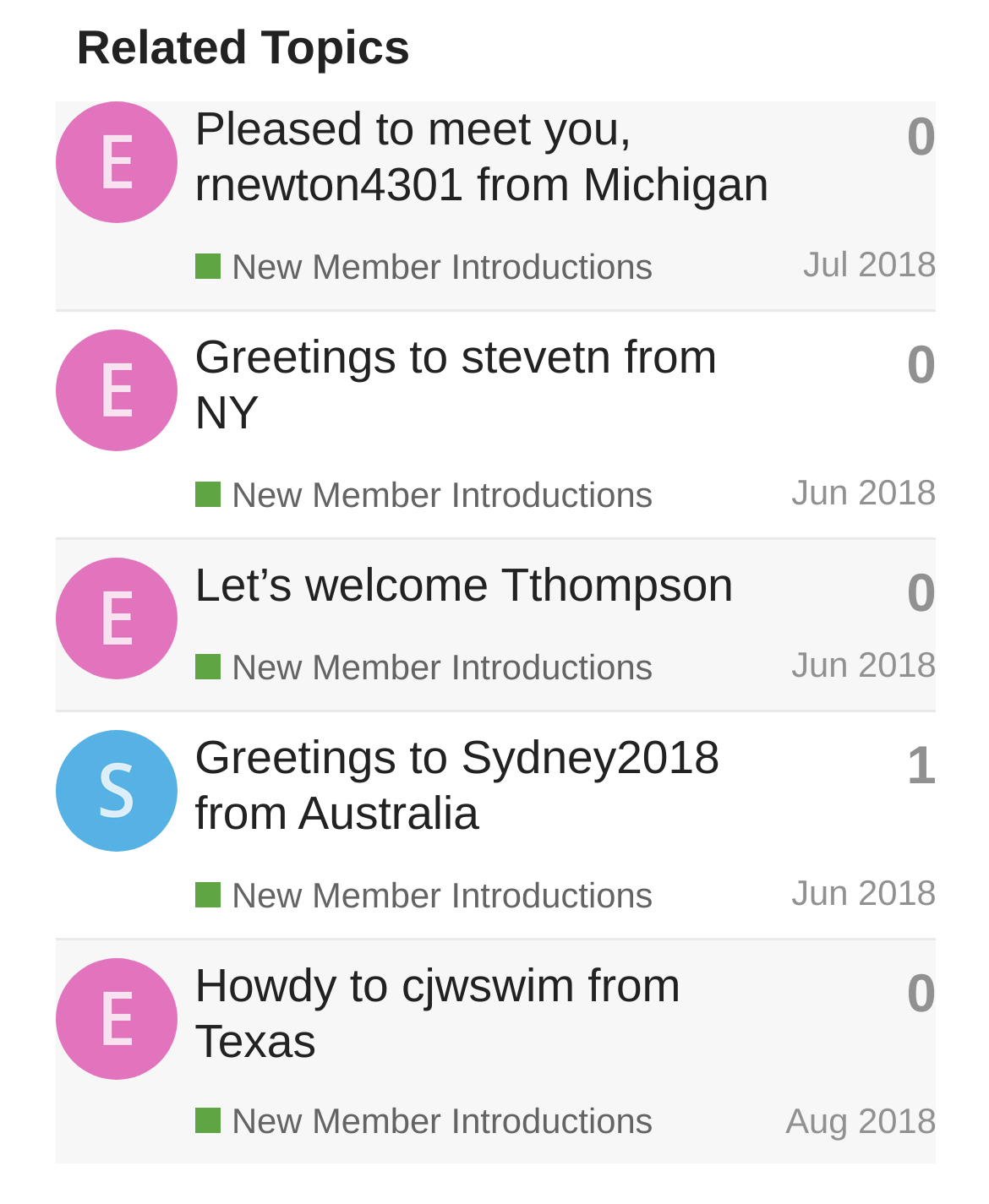Utilize the information from the image to answer the question in detail:
What is the category of the third topic?

I analyzed the third row of the table and found the link 'New Member Introductions' which indicates the category of the third topic.